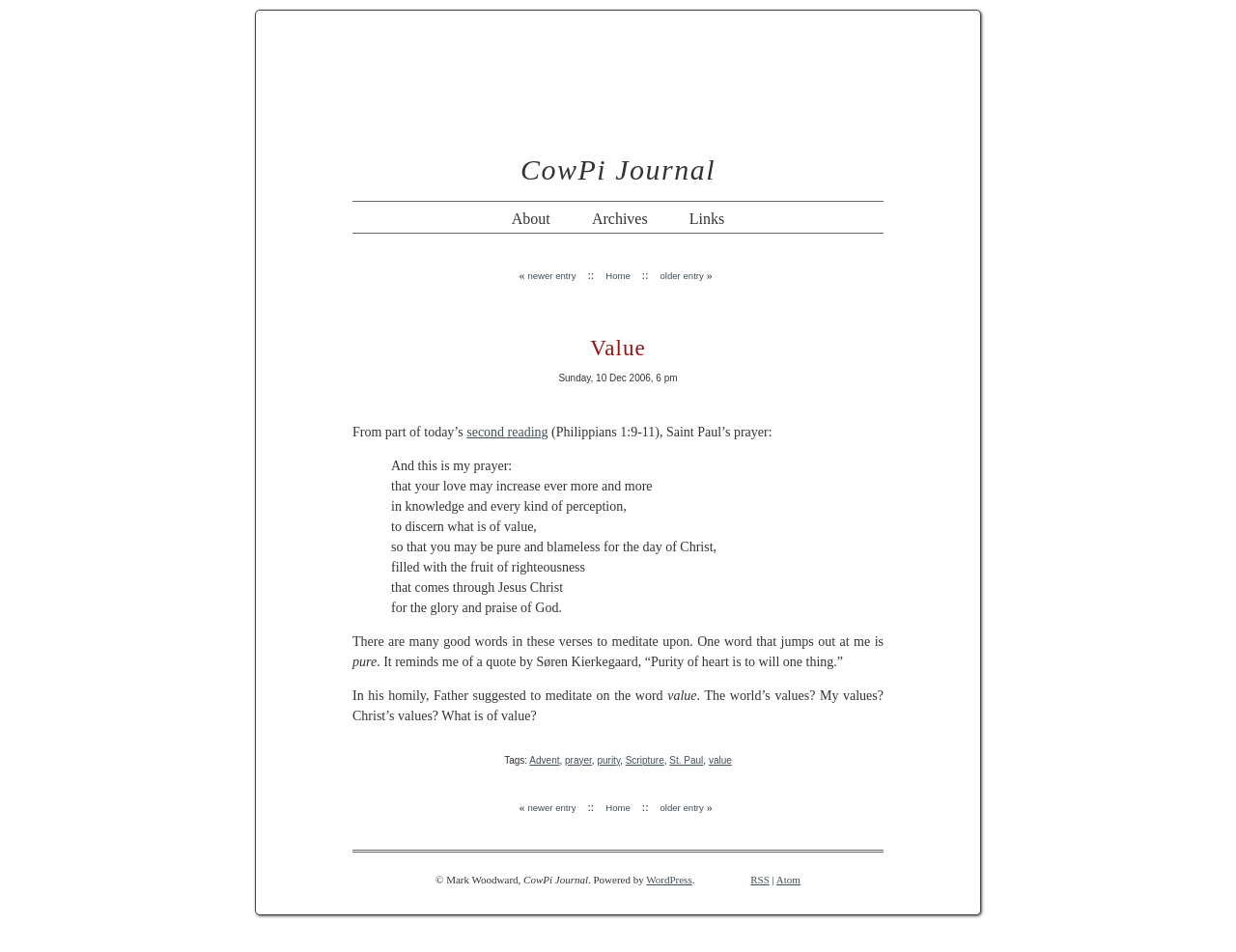Locate the bounding box coordinates of the clickable region necessary to complete the following instruction: "read newer entry". Provide the coordinates in the format of four float numbers between 0 and 1, i.e., [left, top, right, bottom].

[0.427, 0.284, 0.466, 0.295]